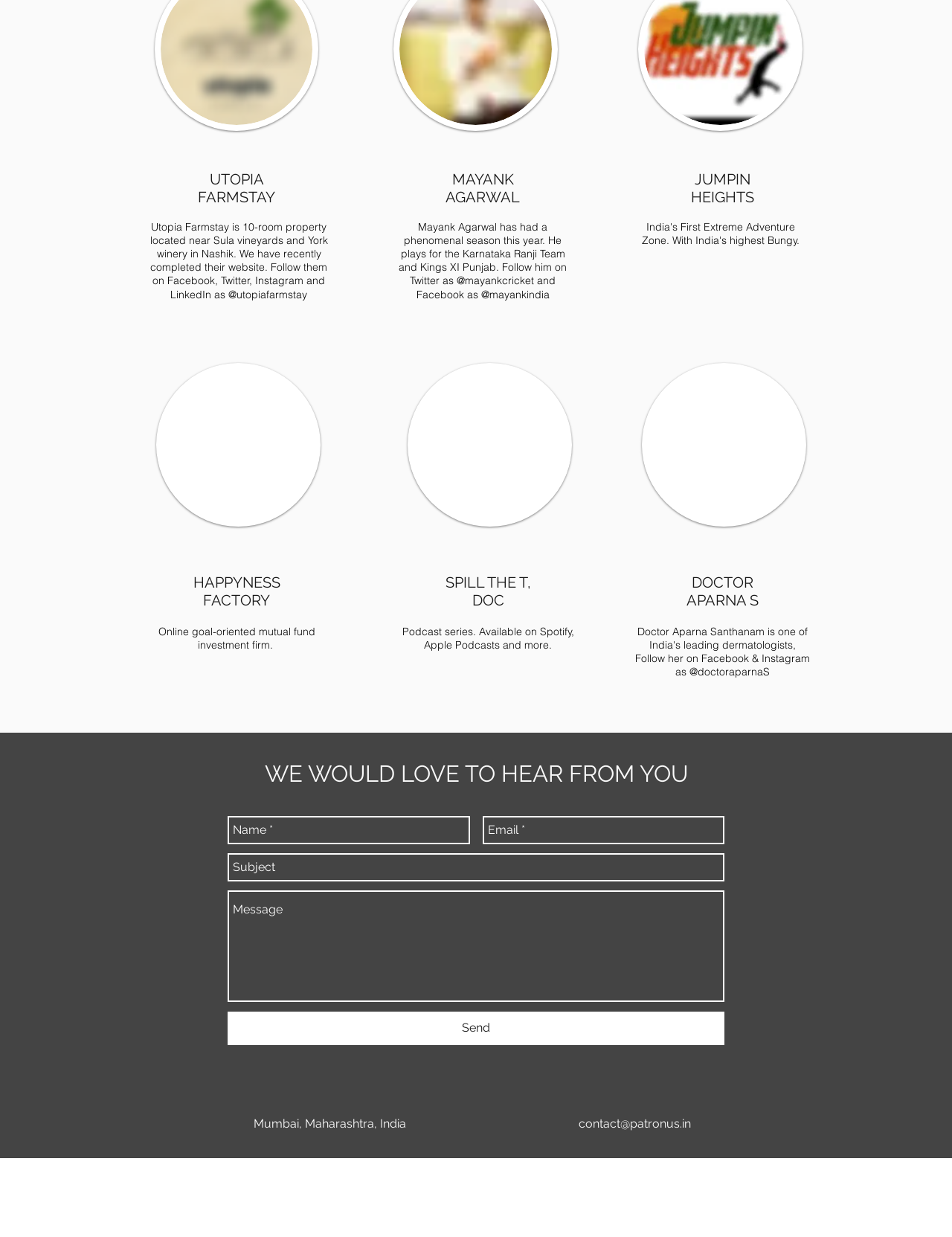What is the name of the podcast series available on Spotify, Apple Podcasts and more? Examine the screenshot and reply using just one word or a brief phrase.

SPILL THE T, DOC